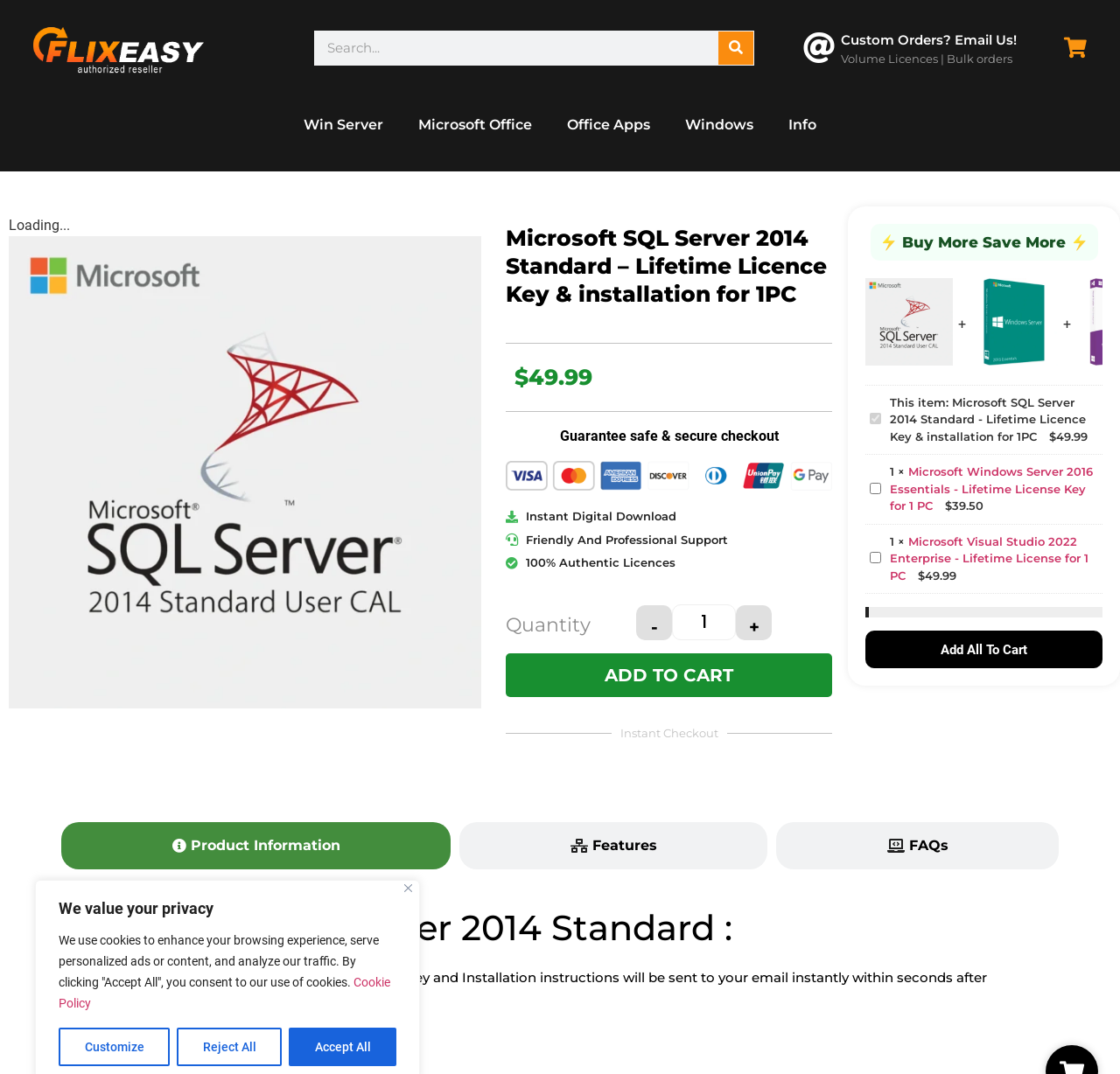What is the price of Microsoft SQL Server 2014 Standard?
Based on the content of the image, thoroughly explain and answer the question.

The price of Microsoft SQL Server 2014 Standard can be found on the webpage by looking at the product information section, where it is listed as '$49.99'.